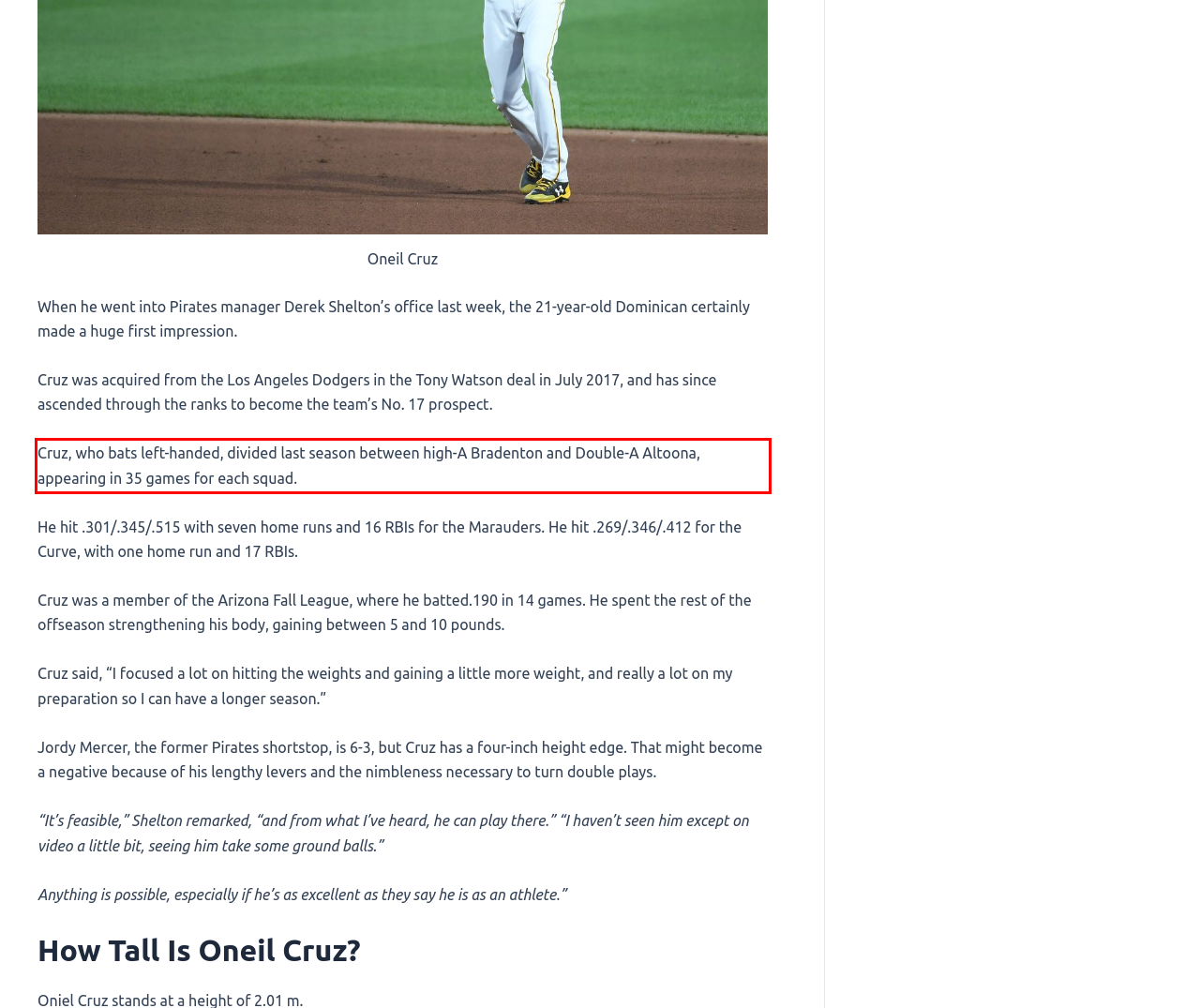Within the provided webpage screenshot, find the red rectangle bounding box and perform OCR to obtain the text content.

Cruz, who bats left-handed, divided last season between high-A Bradenton and Double-A Altoona, appearing in 35 games for each squad.